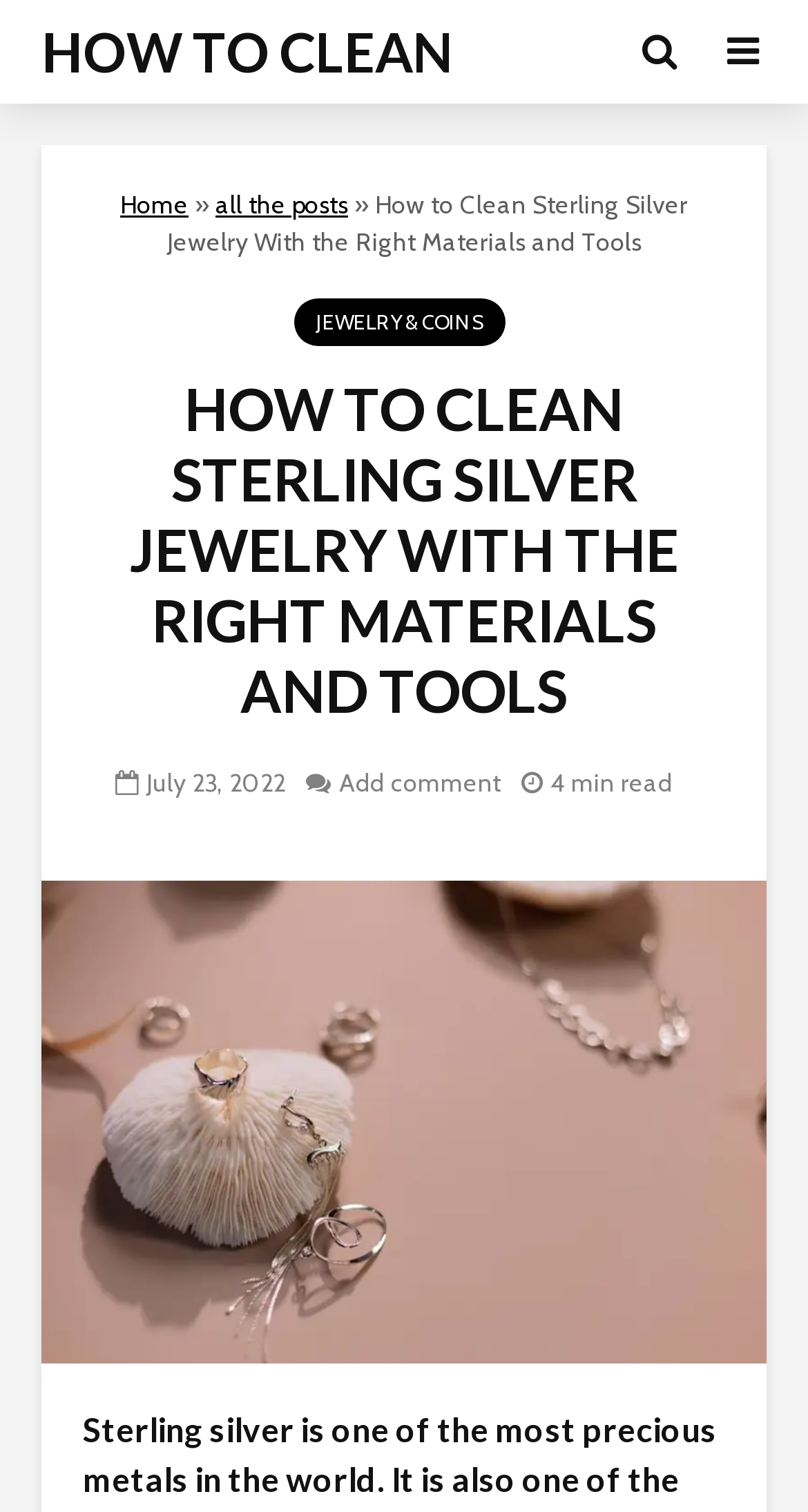What is the topic of the image?
Please use the image to provide an in-depth answer to the question.

I found the topic of the image by looking at the image element which has a description 'How to Clean Sterling Silver Jewelry'.